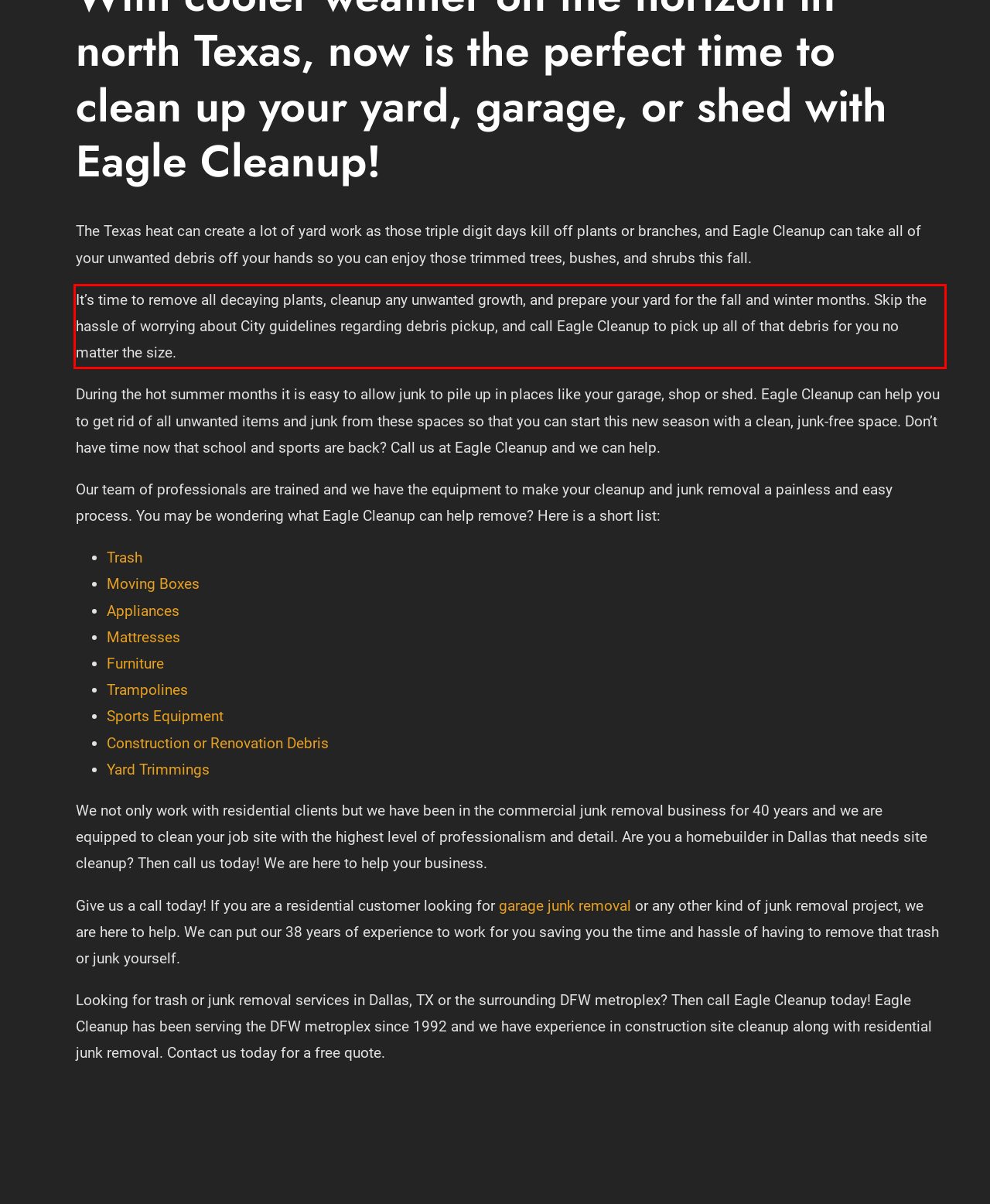Please perform OCR on the text content within the red bounding box that is highlighted in the provided webpage screenshot.

It’s time to remove all decaying plants, cleanup any unwanted growth, and prepare your yard for the fall and winter months. Skip the hassle of worrying about City guidelines regarding debris pickup, and call Eagle Cleanup to pick up all of that debris for you no matter the size.